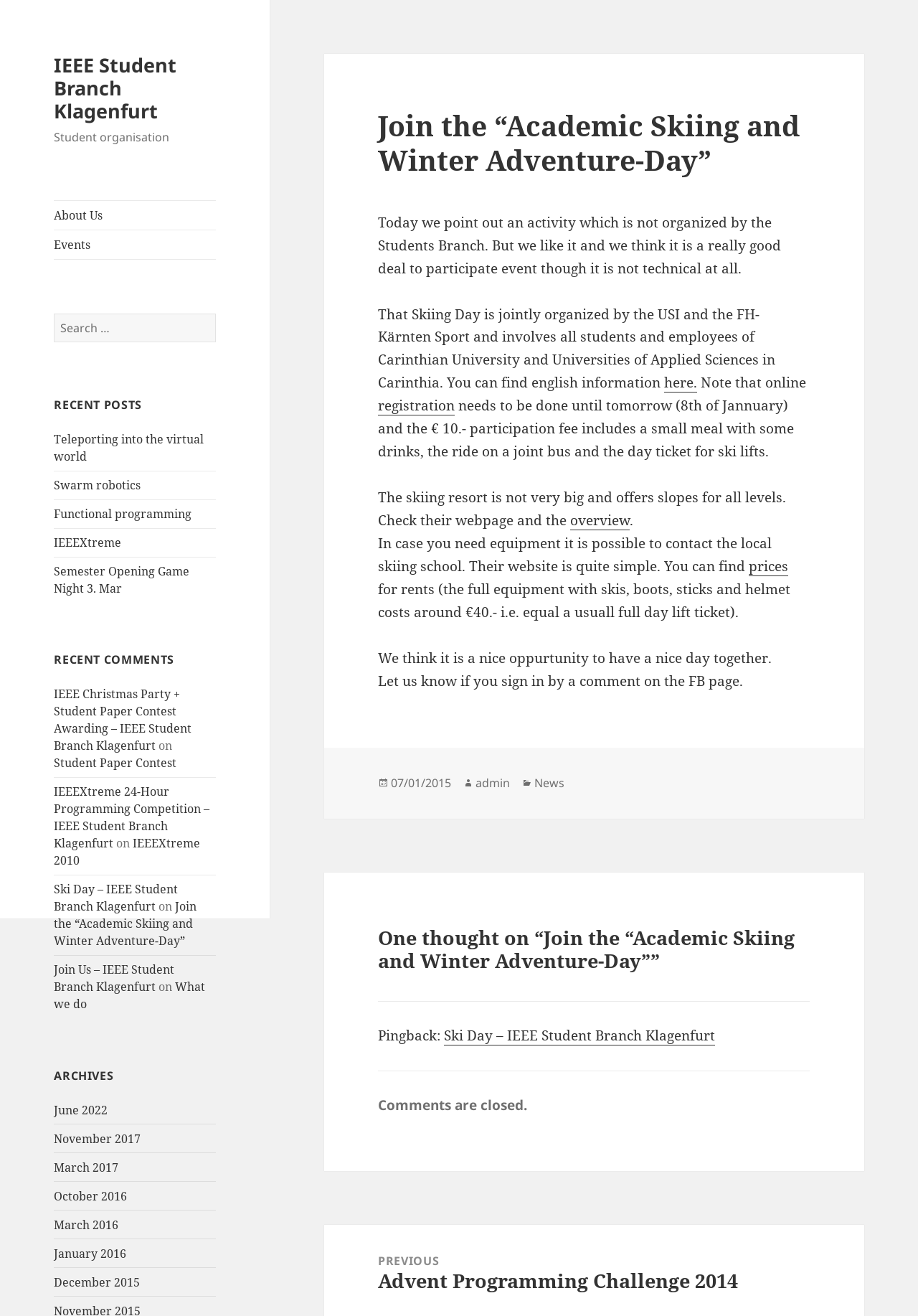What is the deadline for online registration?
Utilize the image to construct a detailed and well-explained answer.

I found the answer by reading the text in the article section, which states 'Note that online registration needs to be done until tomorrow (8th of January)'.